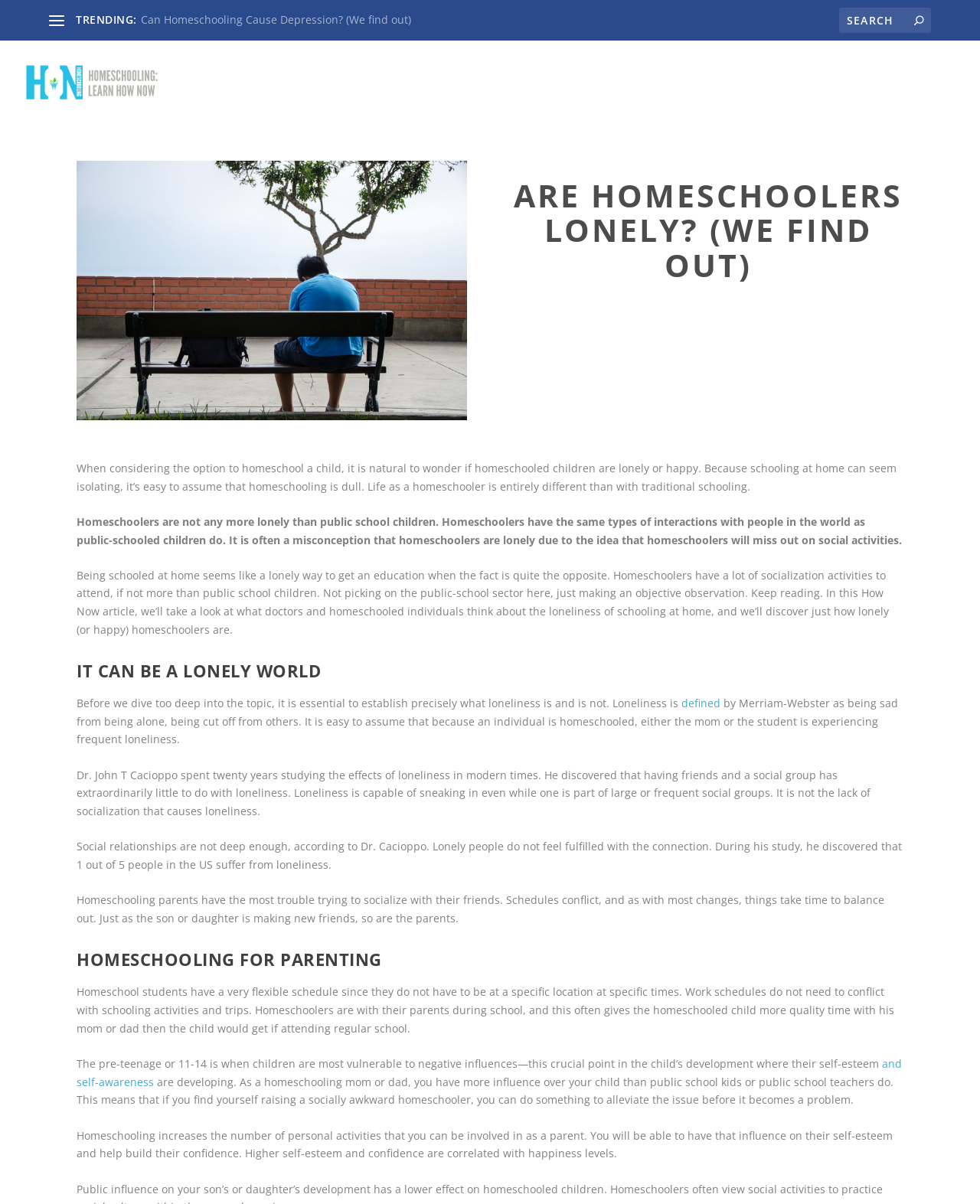Answer this question in one word or a short phrase: What is the main topic of this webpage?

Homeschooling loneliness